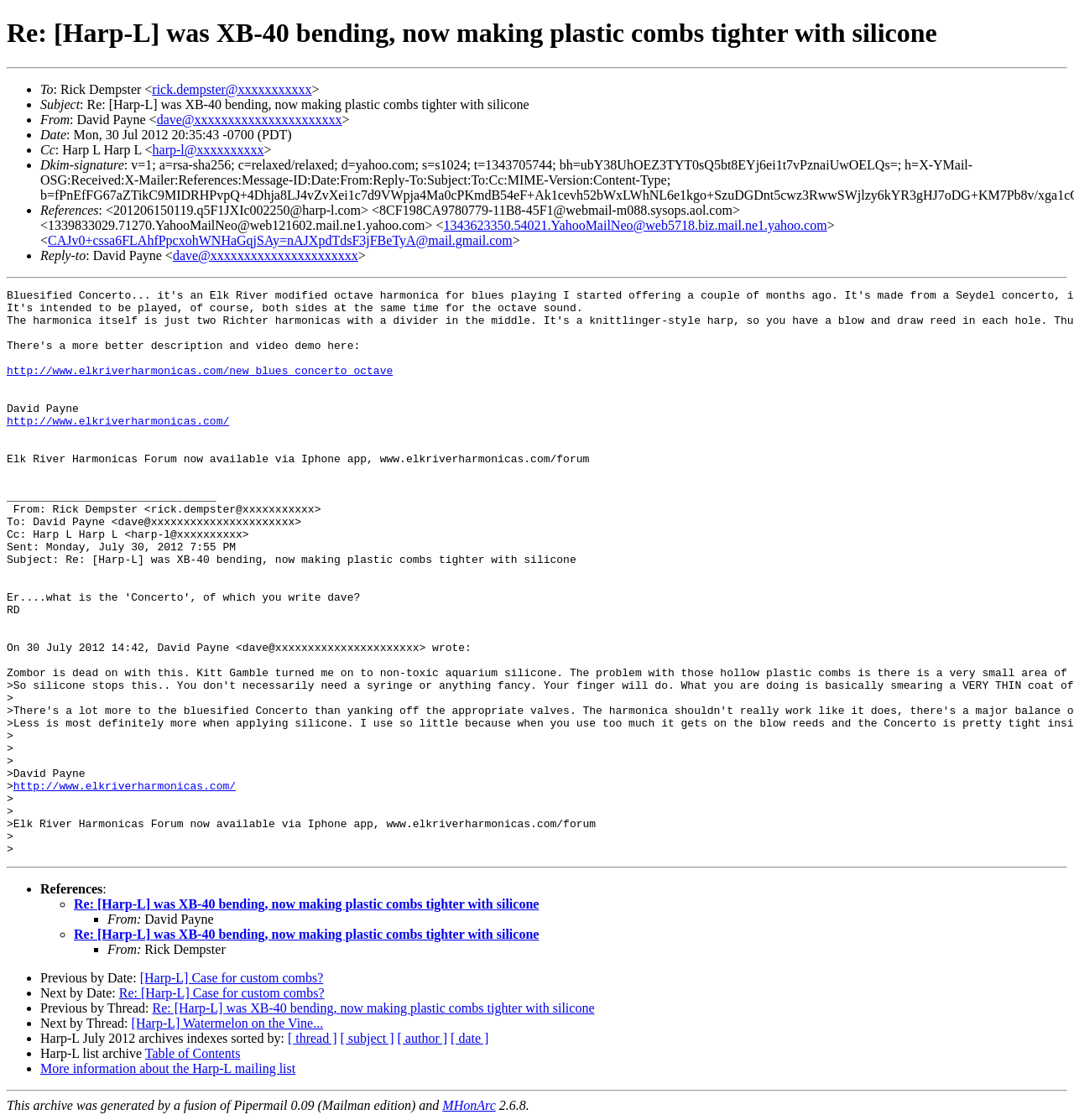Please identify the bounding box coordinates of where to click in order to follow the instruction: "Check the previous email by date".

[0.13, 0.867, 0.301, 0.879]